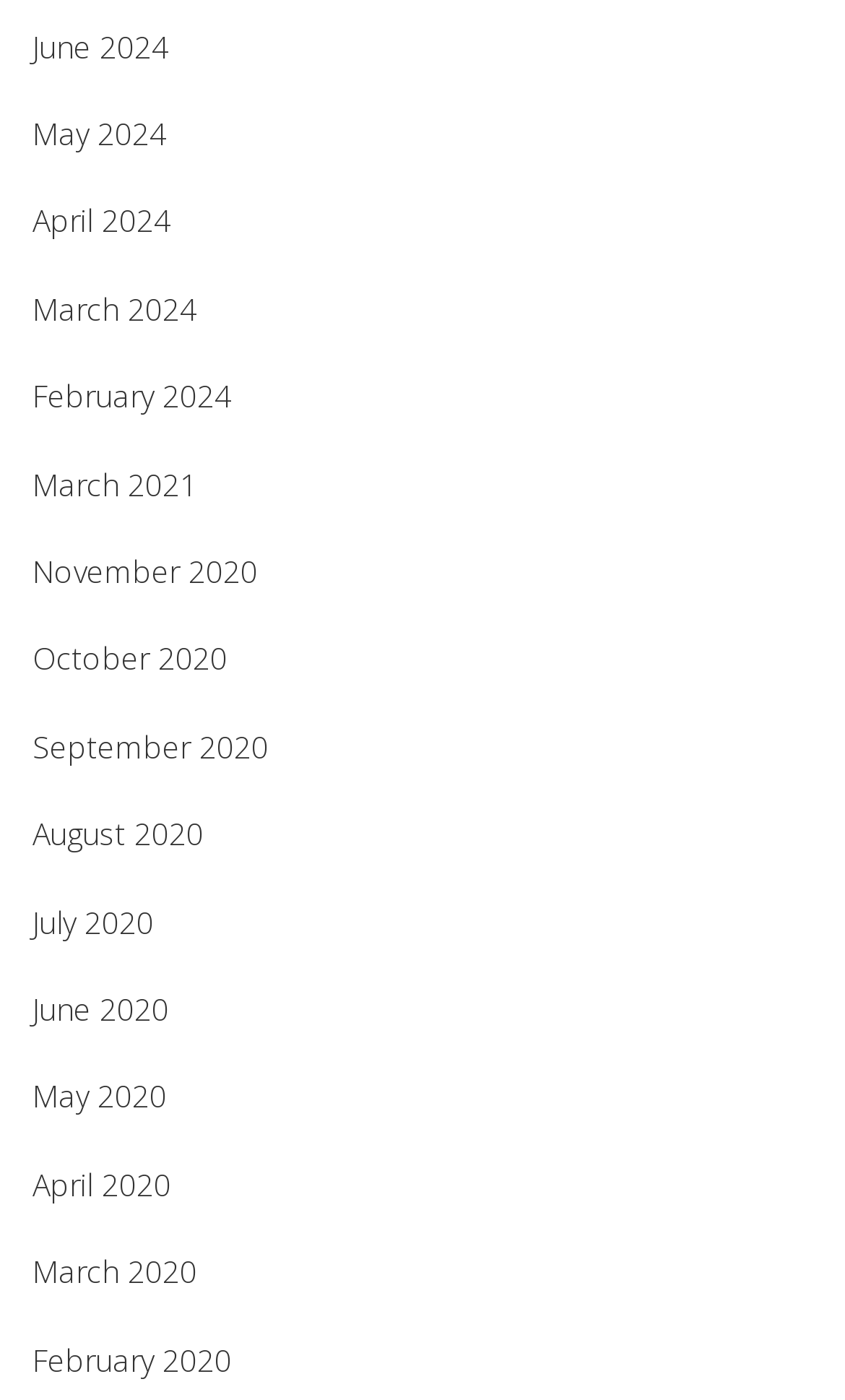How many months are listed in 2020?
Please provide a comprehensive answer to the question based on the webpage screenshot.

I can count the number of links related to 2020, which are June 2020, May 2020, April 2020, March 2020, February 2020, and the months before them. There are 6 months listed in 2020.